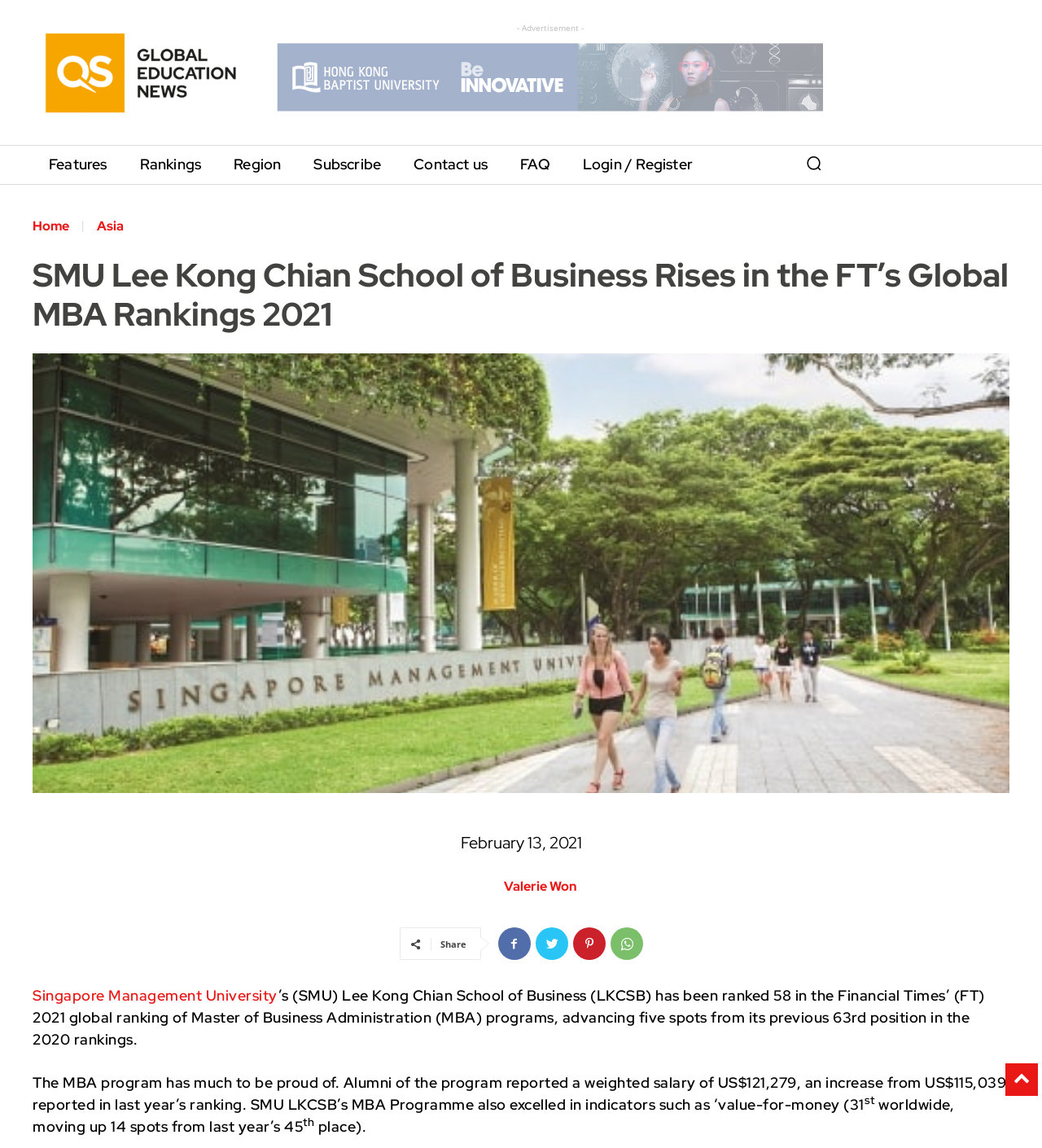Identify the bounding box coordinates of the clickable region necessary to fulfill the following instruction: "Click on the 'Home' link". The bounding box coordinates should be four float numbers between 0 and 1, i.e., [left, top, right, bottom].

[0.031, 0.189, 0.066, 0.204]